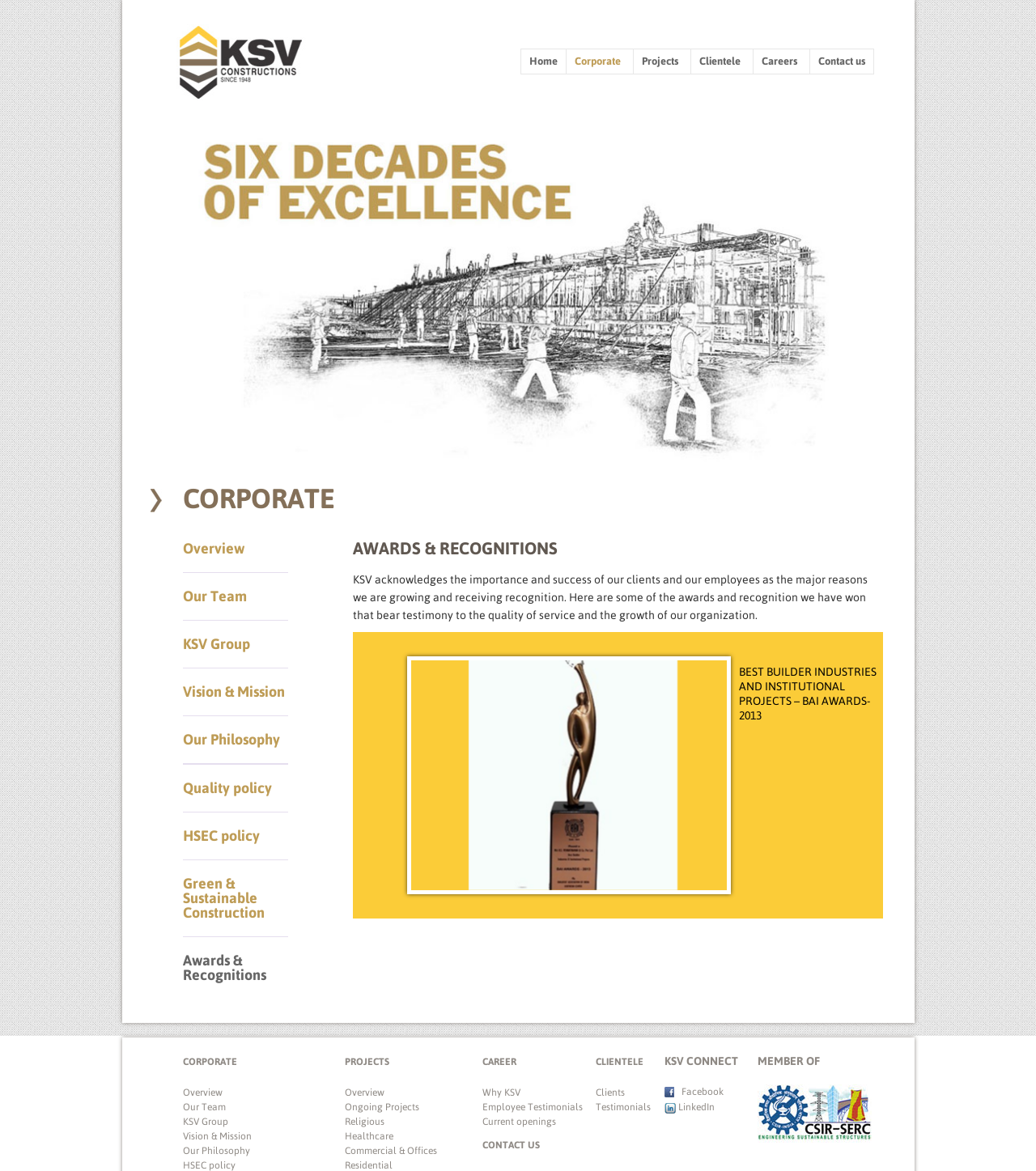Identify the bounding box coordinates of the specific part of the webpage to click to complete this instruction: "Click on the Contact link".

None